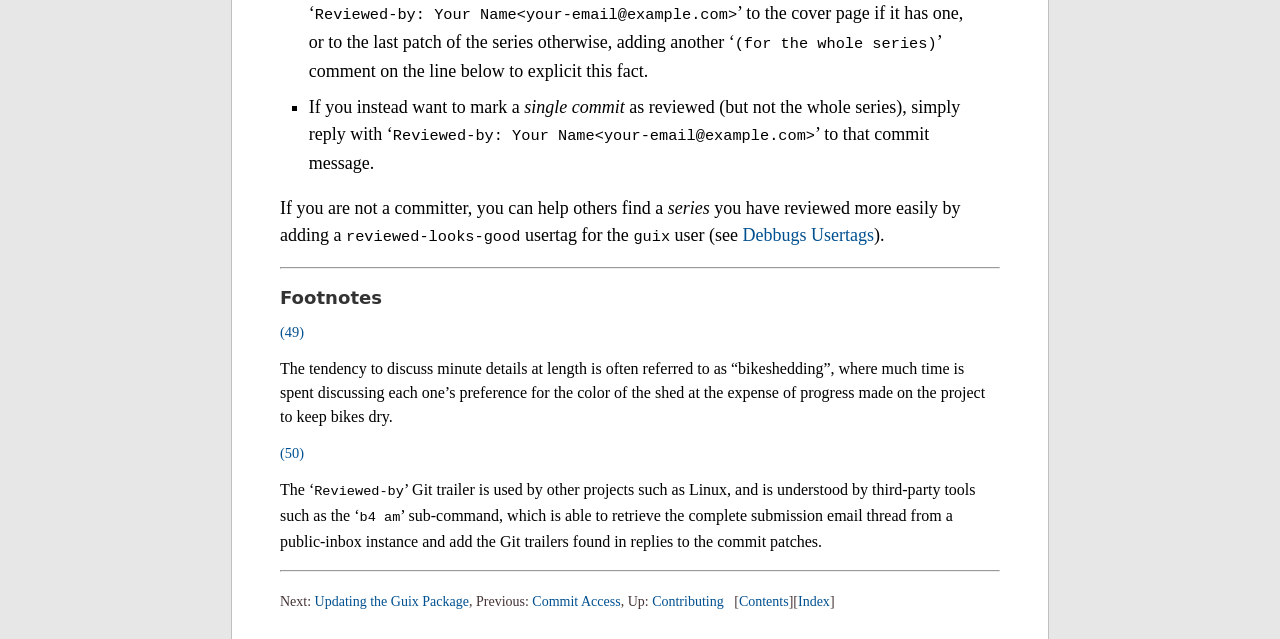Determine the bounding box coordinates of the section to be clicked to follow the instruction: "Check 'Index'". The coordinates should be given as four float numbers between 0 and 1, formatted as [left, top, right, bottom].

[0.623, 0.93, 0.648, 0.953]